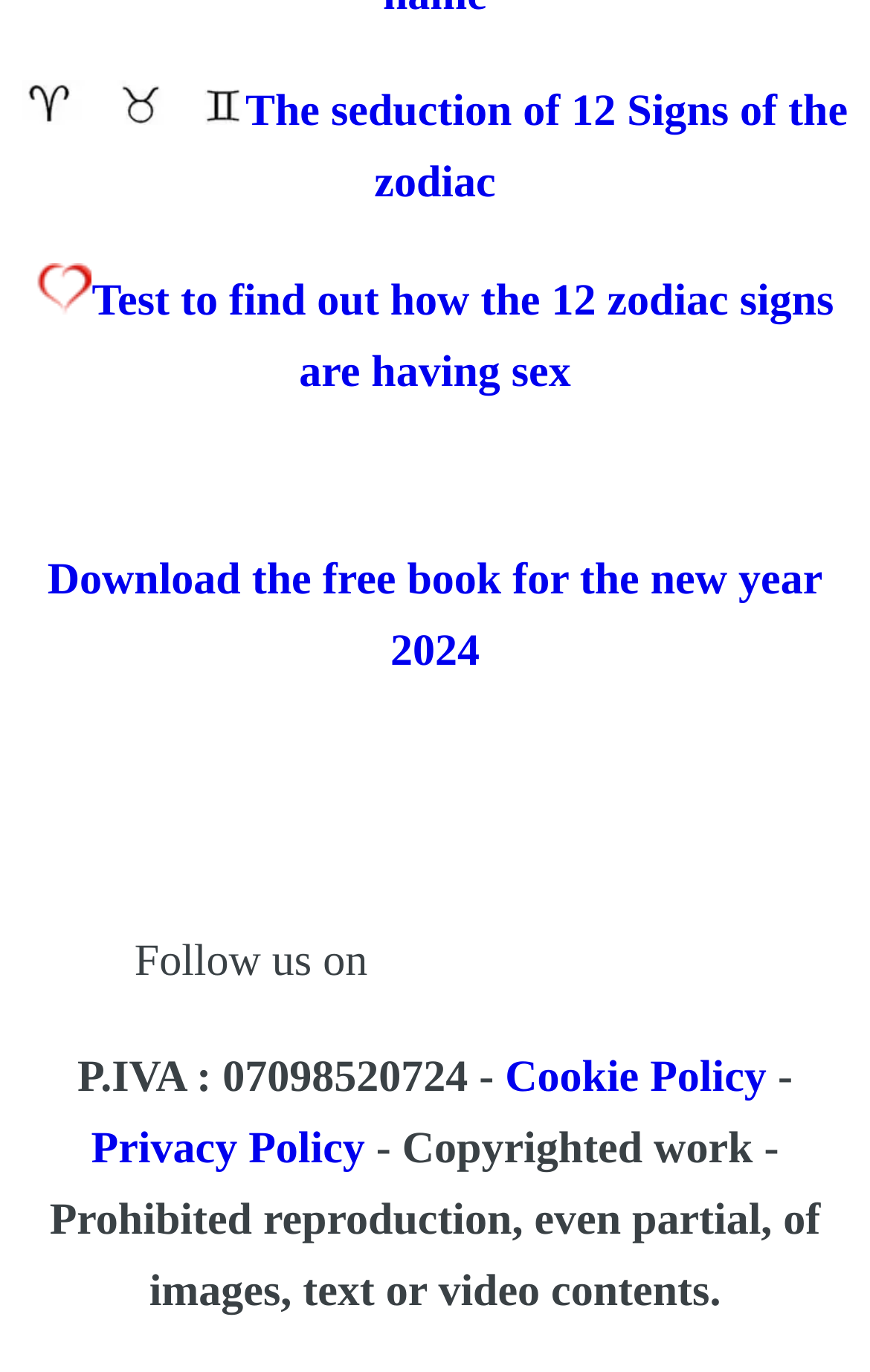What is the company's VAT number?
Provide a short answer using one word or a brief phrase based on the image.

07098520724